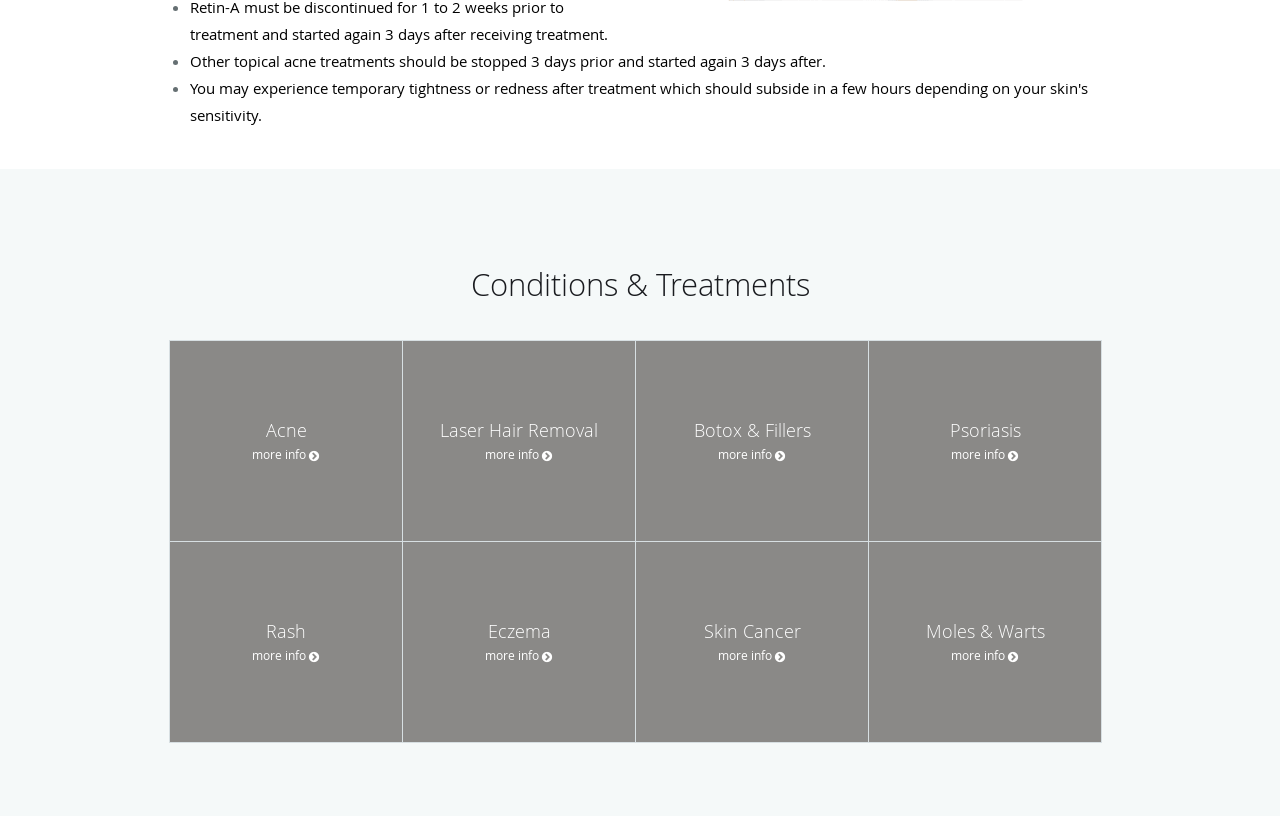What is the purpose of stopping other topical acne treatments?
Using the screenshot, give a one-word or short phrase answer.

3 days prior and started again 3 days after